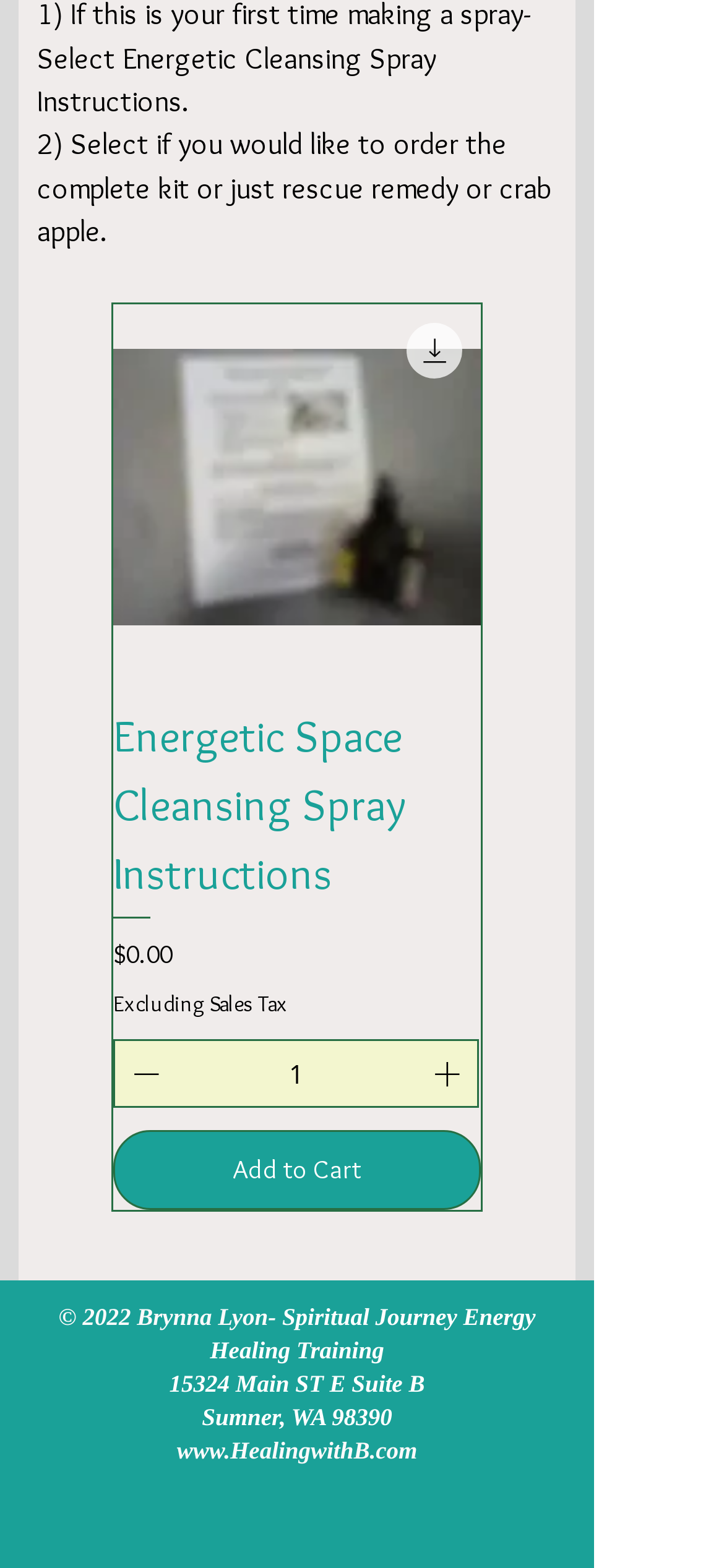Please mark the clickable region by giving the bounding box coordinates needed to complete this instruction: "Add the item to cart".

[0.156, 0.721, 0.664, 0.772]